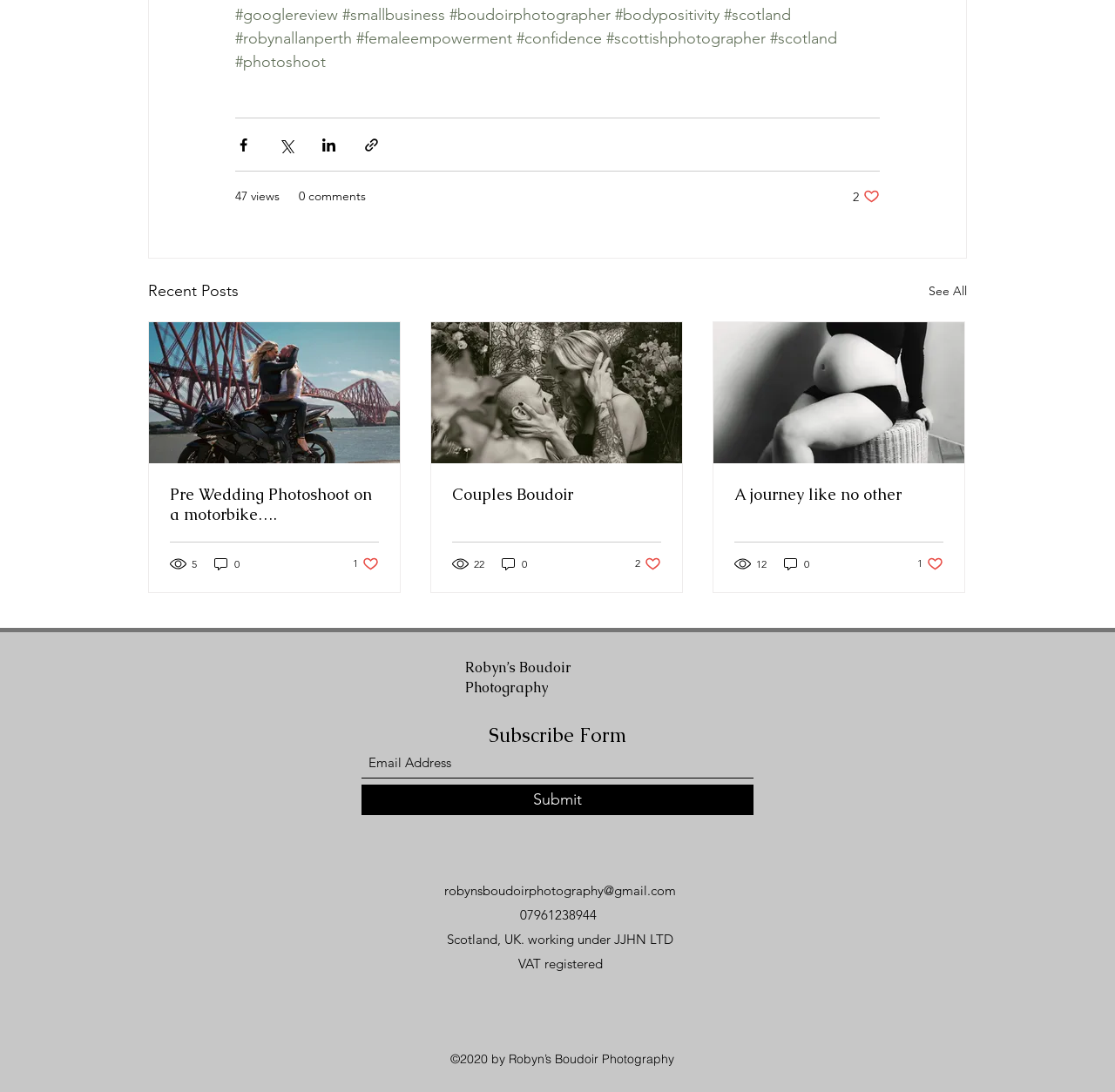Given the following UI element description: "0 comments", find the bounding box coordinates in the webpage screenshot.

[0.268, 0.171, 0.328, 0.188]